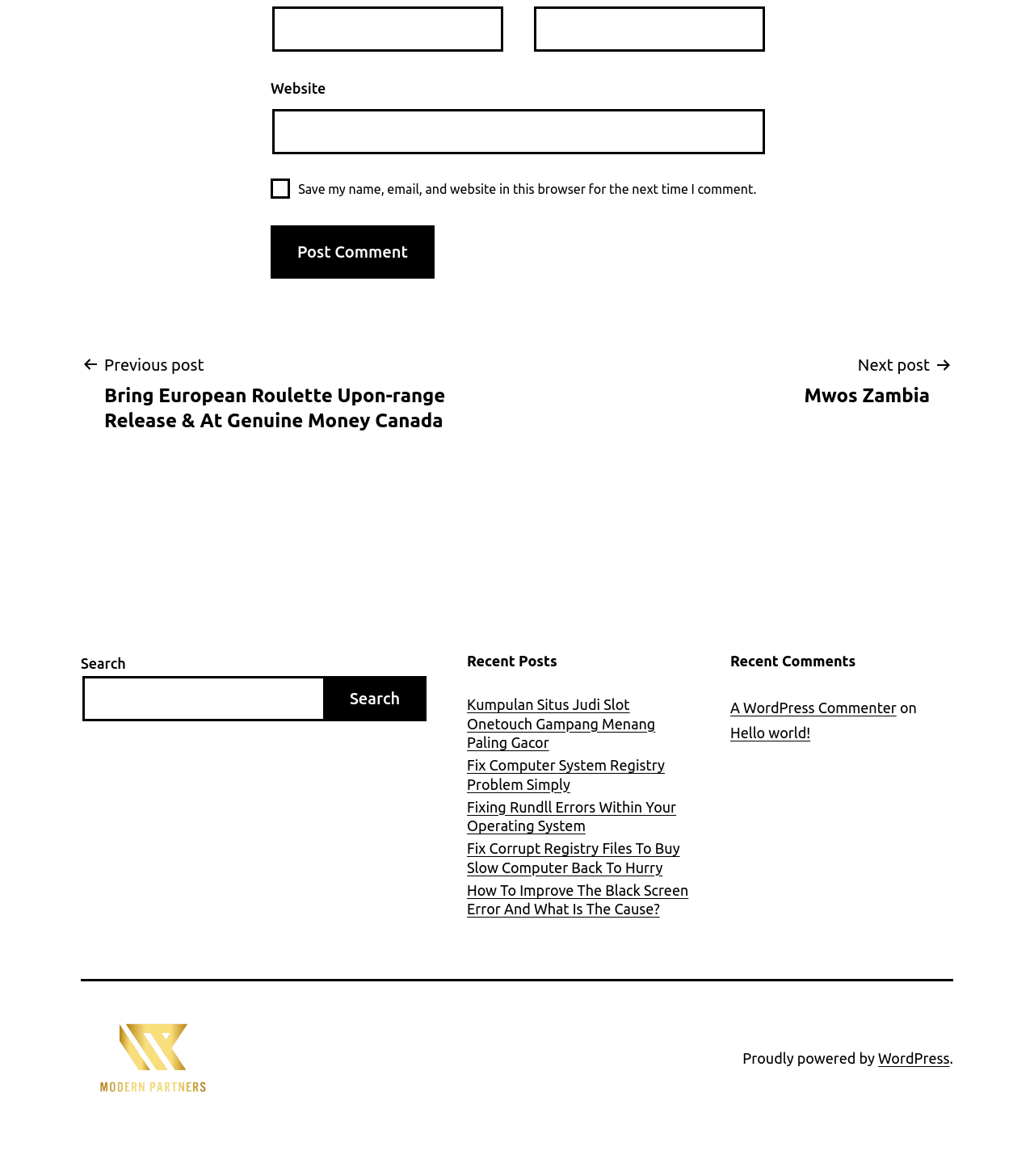Give a concise answer of one word or phrase to the question: 
What is the purpose of the search box?

Search website